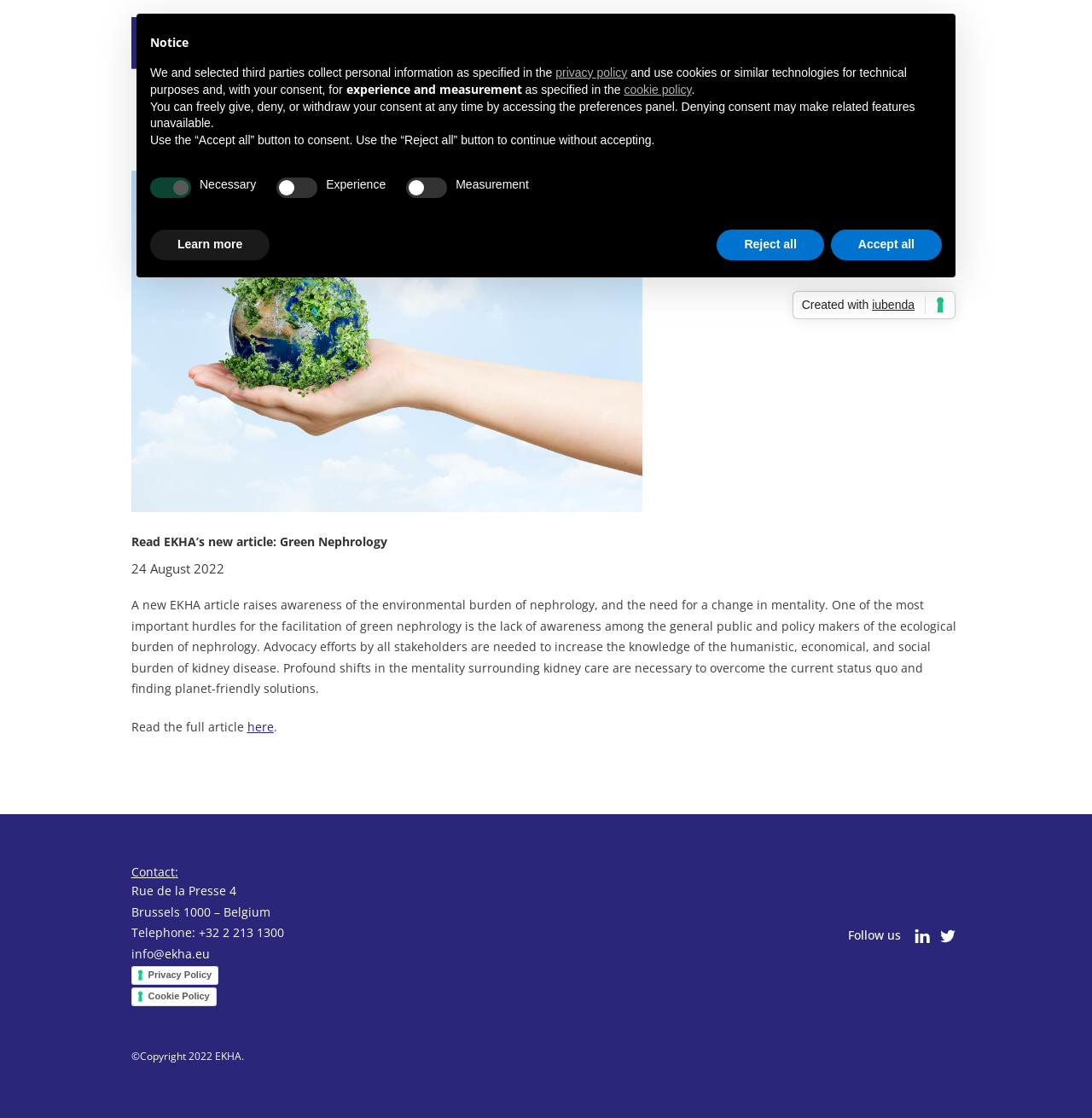What is the date of the article?
Based on the content of the image, thoroughly explain and answer the question.

The date of the article can be found below the heading 'Read EKHA’s new article: Green Nephrology', where it says '24 August 2022'.